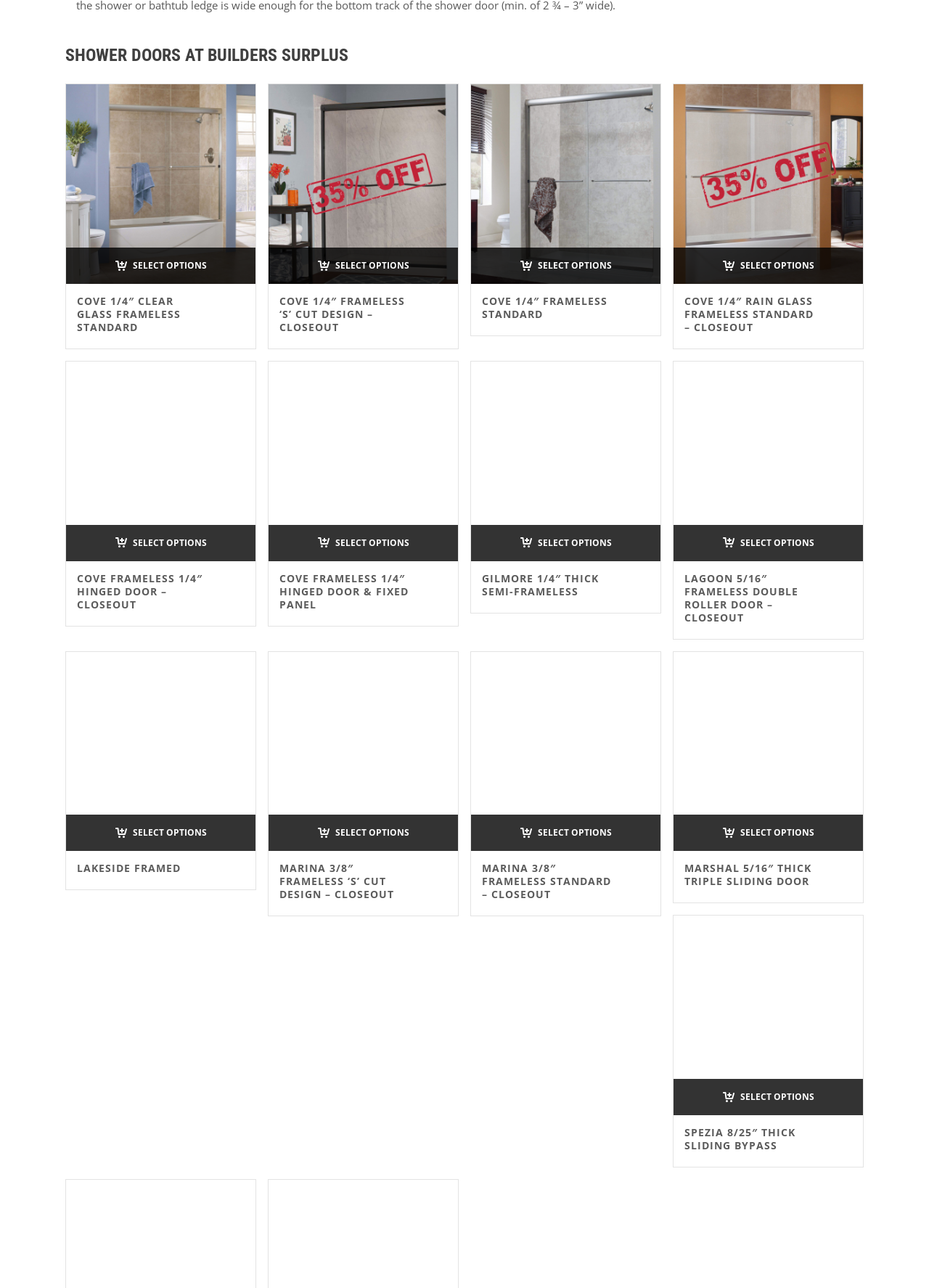What is the material of the 'Cove 1/4″ Clear Glass Frameless Standard' shower door?
Look at the image and construct a detailed response to the question.

From the link text 'Cove 1/4″ Clear Glass Frameless Standard', I can infer that the material of this shower door is glass.